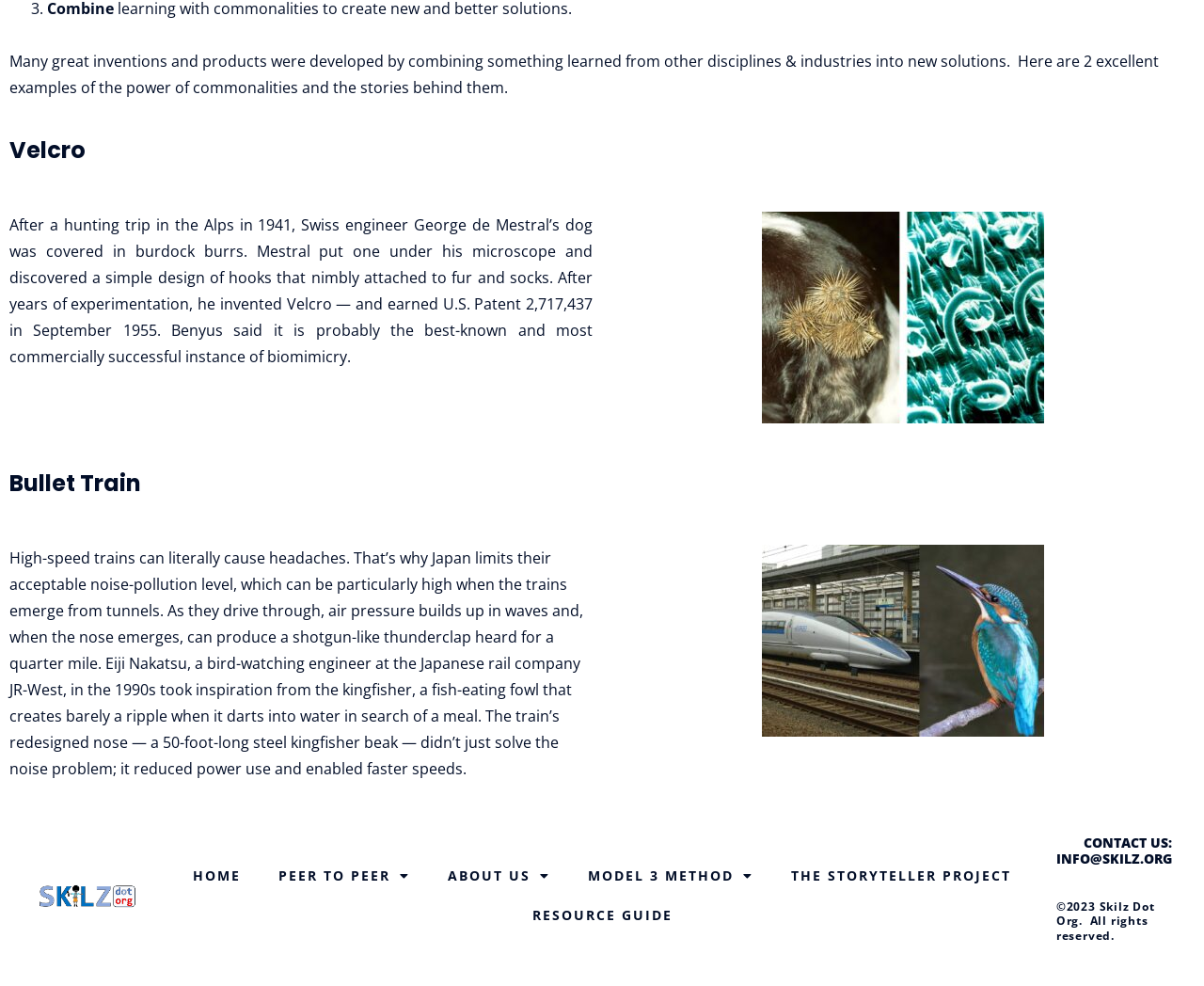What is the inspiration behind the redesign of the bullet train's nose?
Using the visual information, respond with a single word or phrase.

Kingfisher